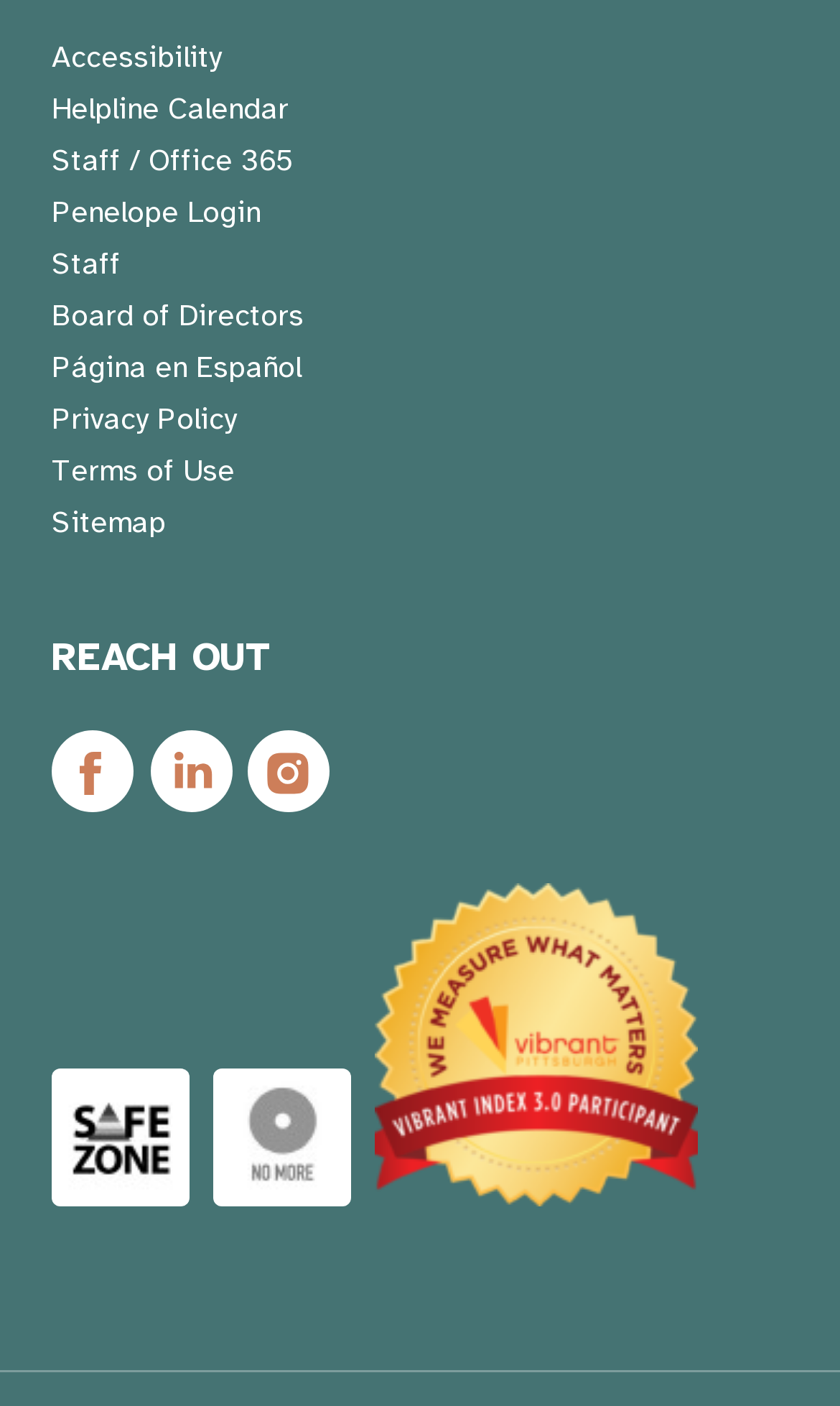Please provide a comprehensive answer to the question below using the information from the image: What is the language option available on this page?

The page provides a language option to switch to Spanish, indicated by the link 'Página en Español', which allows Spanish-speaking users to access the content in their preferred language.